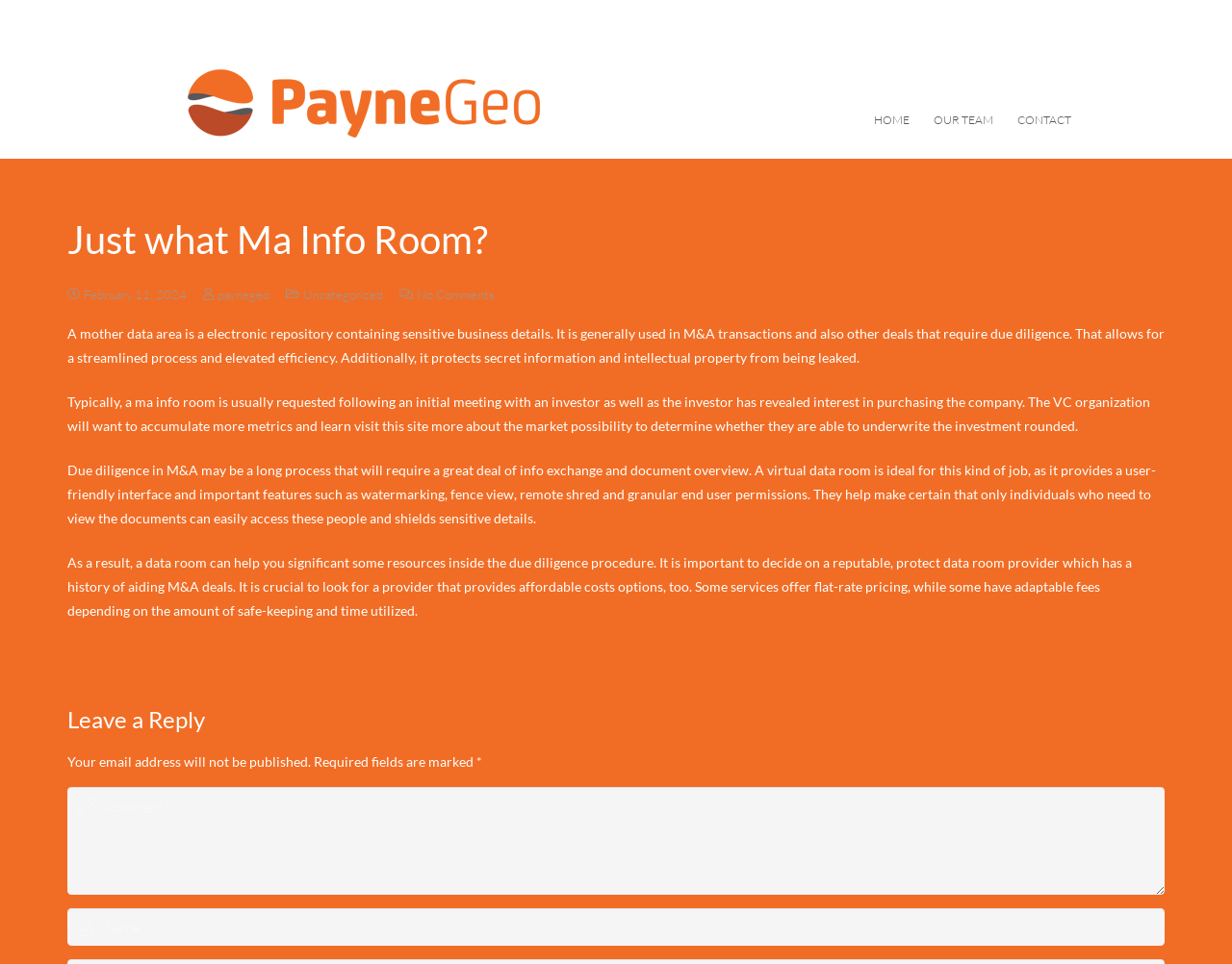Locate the coordinates of the bounding box for the clickable region that fulfills this instruction: "Click the HOME link".

[0.699, 0.1, 0.748, 0.15]